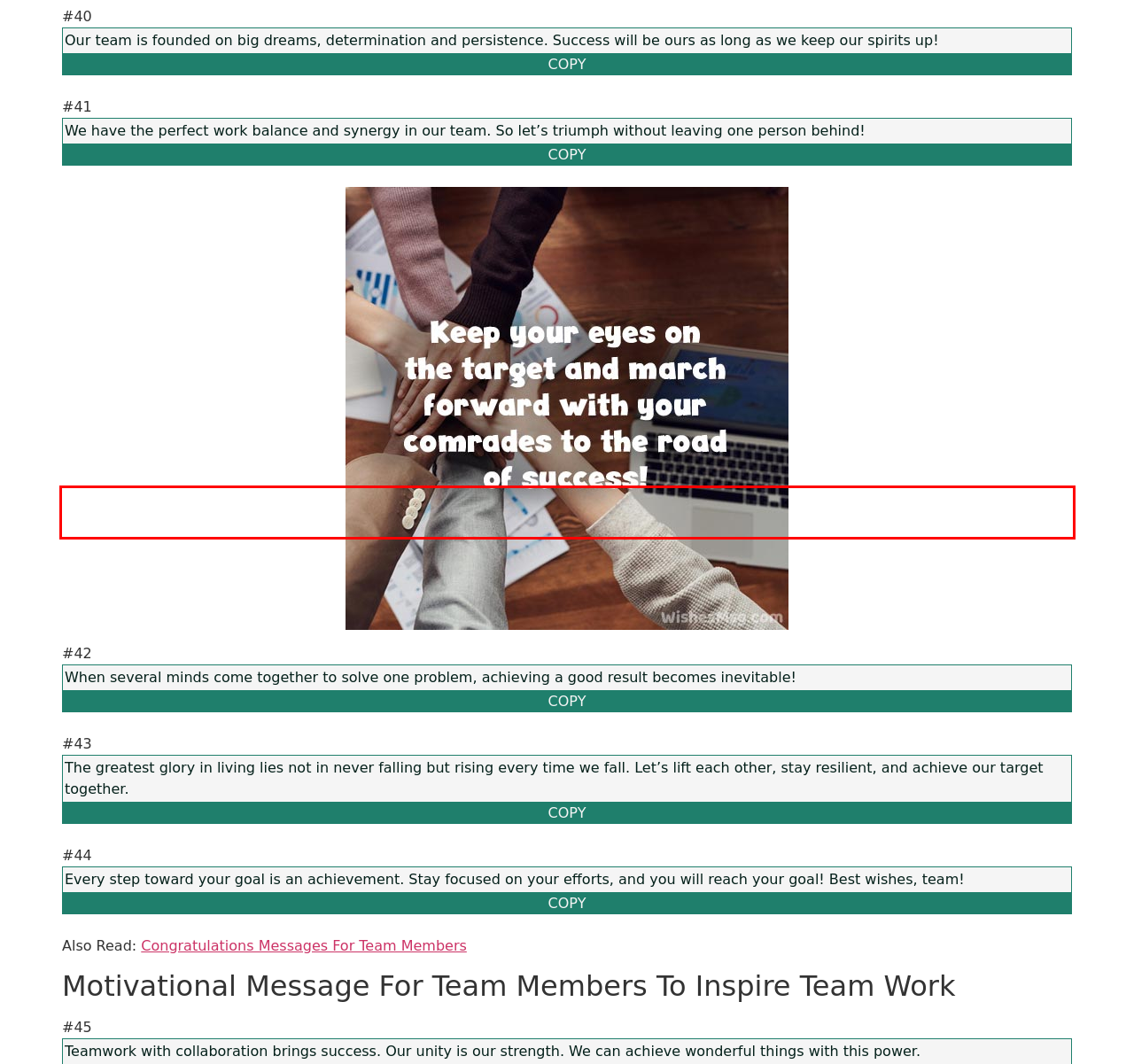Identify the red bounding box in the webpage screenshot and perform OCR to generate the text content enclosed.

The greatest glory in living lies not in never falling but rising every time we fall. Let’s lift each other, stay resilient, and achieve our target together.